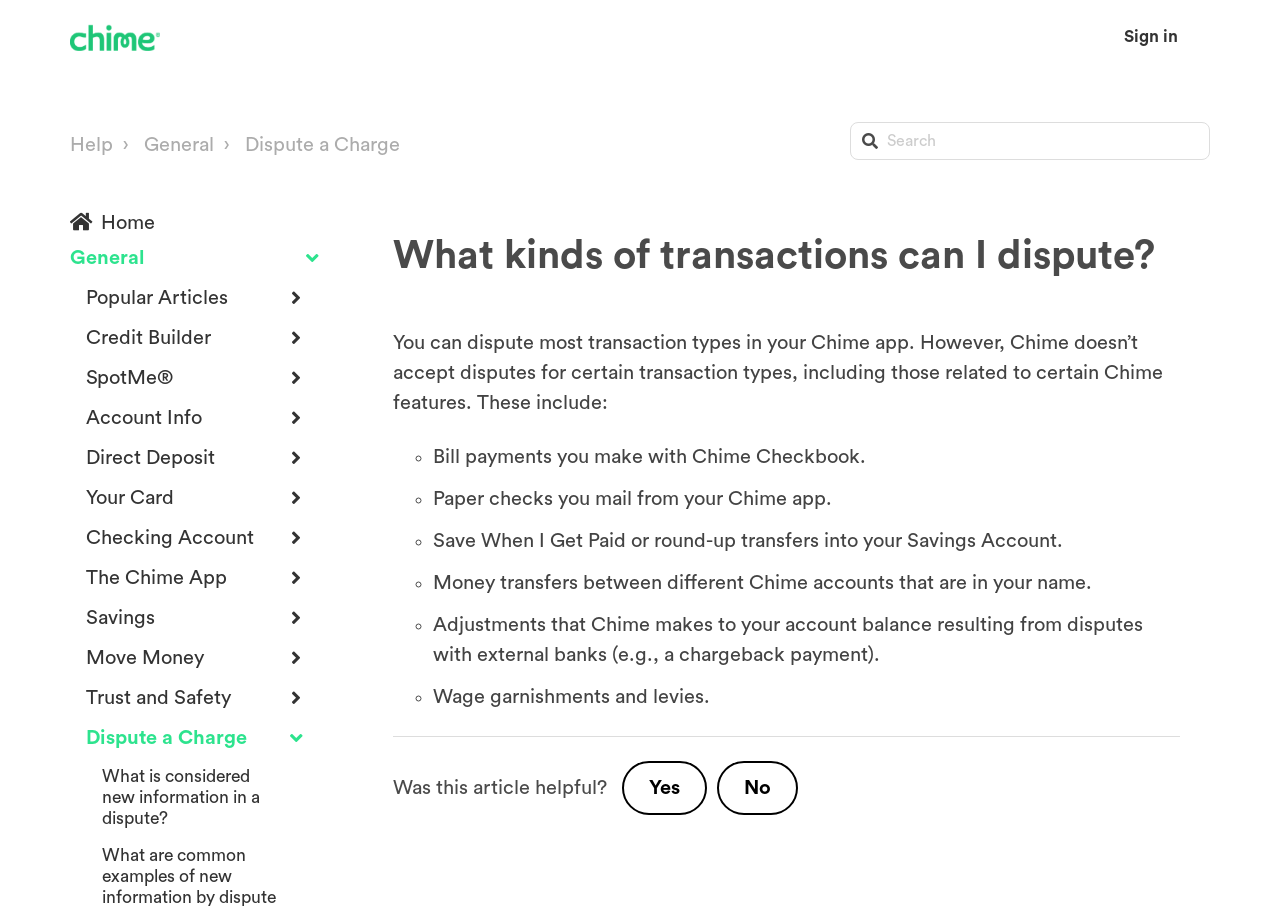Using the information in the image, give a comprehensive answer to the question: 
What is the function of the search box?

The search box is a feature that allows users to search for specific topics or keywords within the webpage or the Chime app, making it easier to find relevant information.